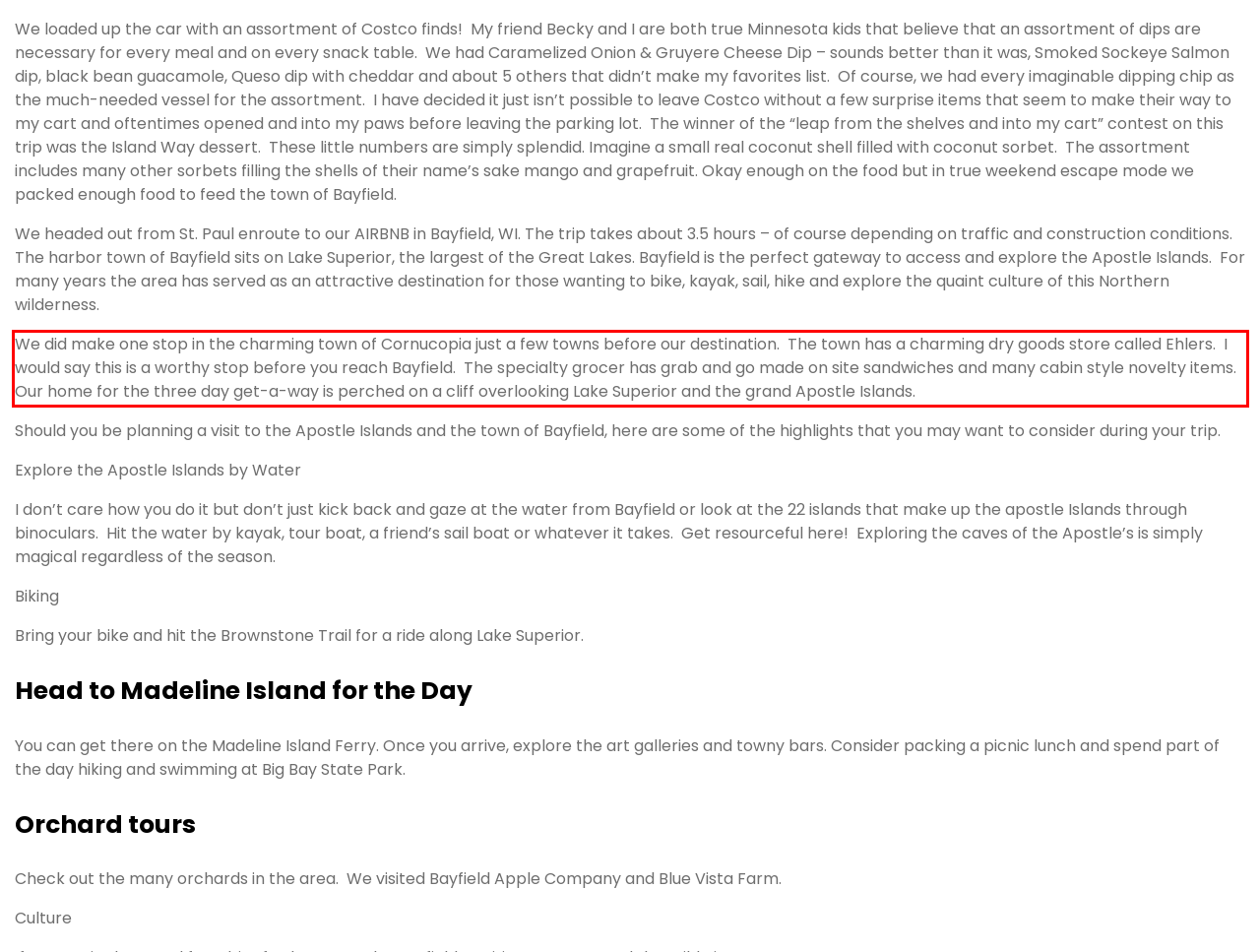Identify the red bounding box in the webpage screenshot and perform OCR to generate the text content enclosed.

We did make one stop in the charming town of Cornucopia just a few towns before our destination. The town has a charming dry goods store called Ehlers. I would say this is a worthy stop before you reach Bayfield. The specialty grocer has grab and go made on site sandwiches and many cabin style novelty items. Our home for the three day get-a-way is perched on a cliff overlooking Lake Superior and the grand Apostle Islands.